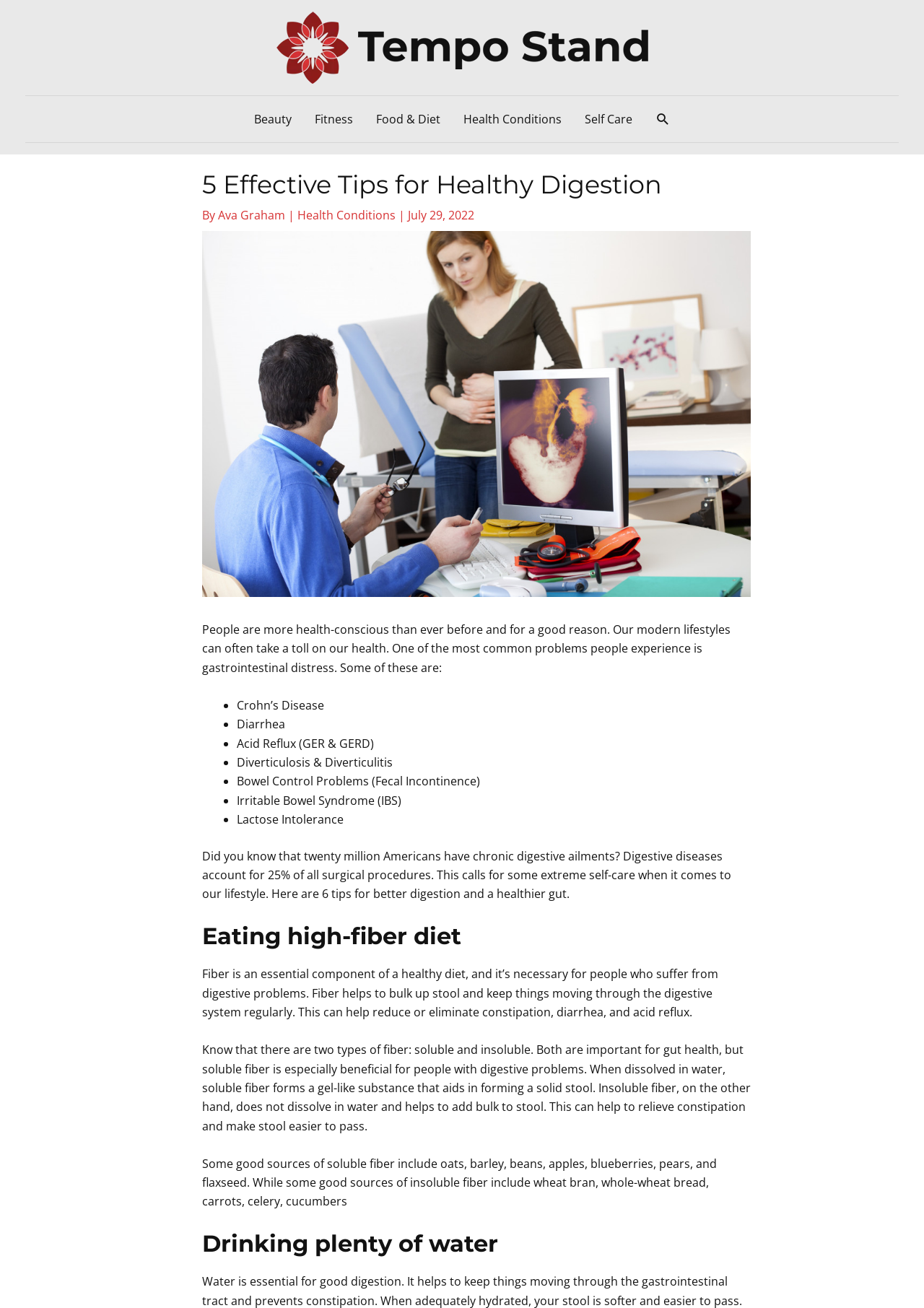Provide a single word or phrase to answer the given question: 
Who is the author of this article?

Ava Graham